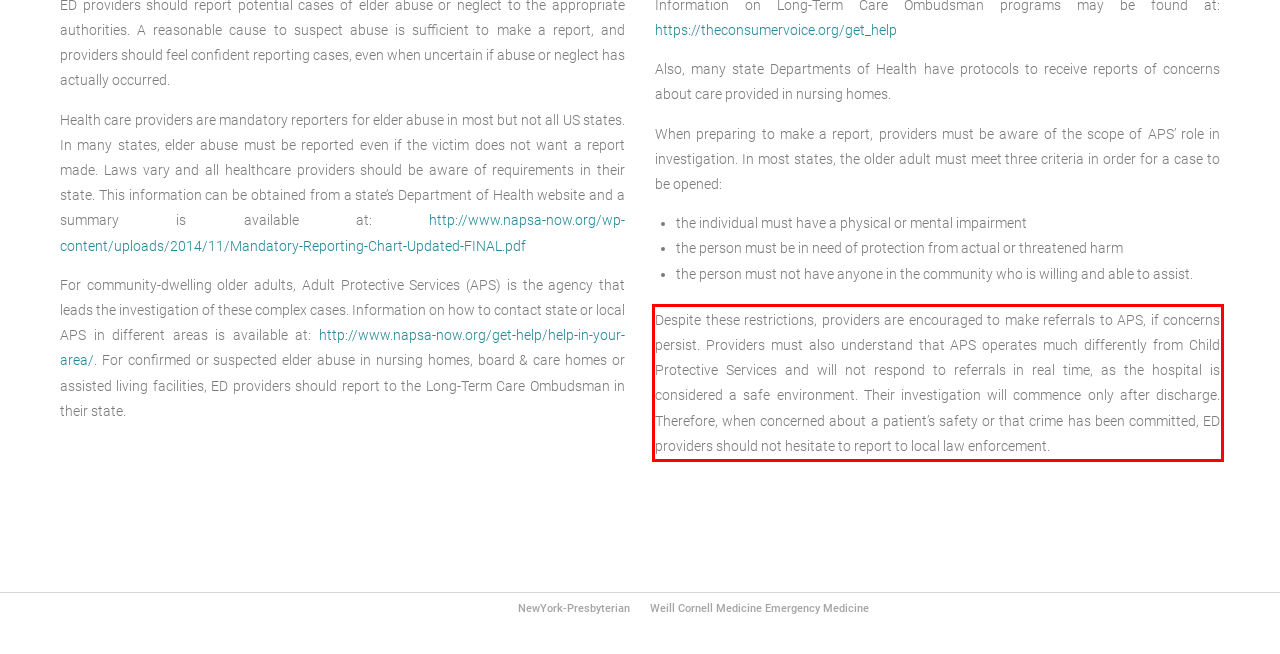Given the screenshot of the webpage, identify the red bounding box, and recognize the text content inside that red bounding box.

Despite these restrictions, providers are encouraged to make referrals to APS, if concerns persist. Providers must also understand that APS operates much differently from Child Protective Services and will not respond to referrals in real time, as the hospital is considered a safe environment. Their investigation will commence only after discharge. Therefore, when concerned about a patient’s safety or that crime has been committed, ED providers should not hesitate to report to local law enforcement.